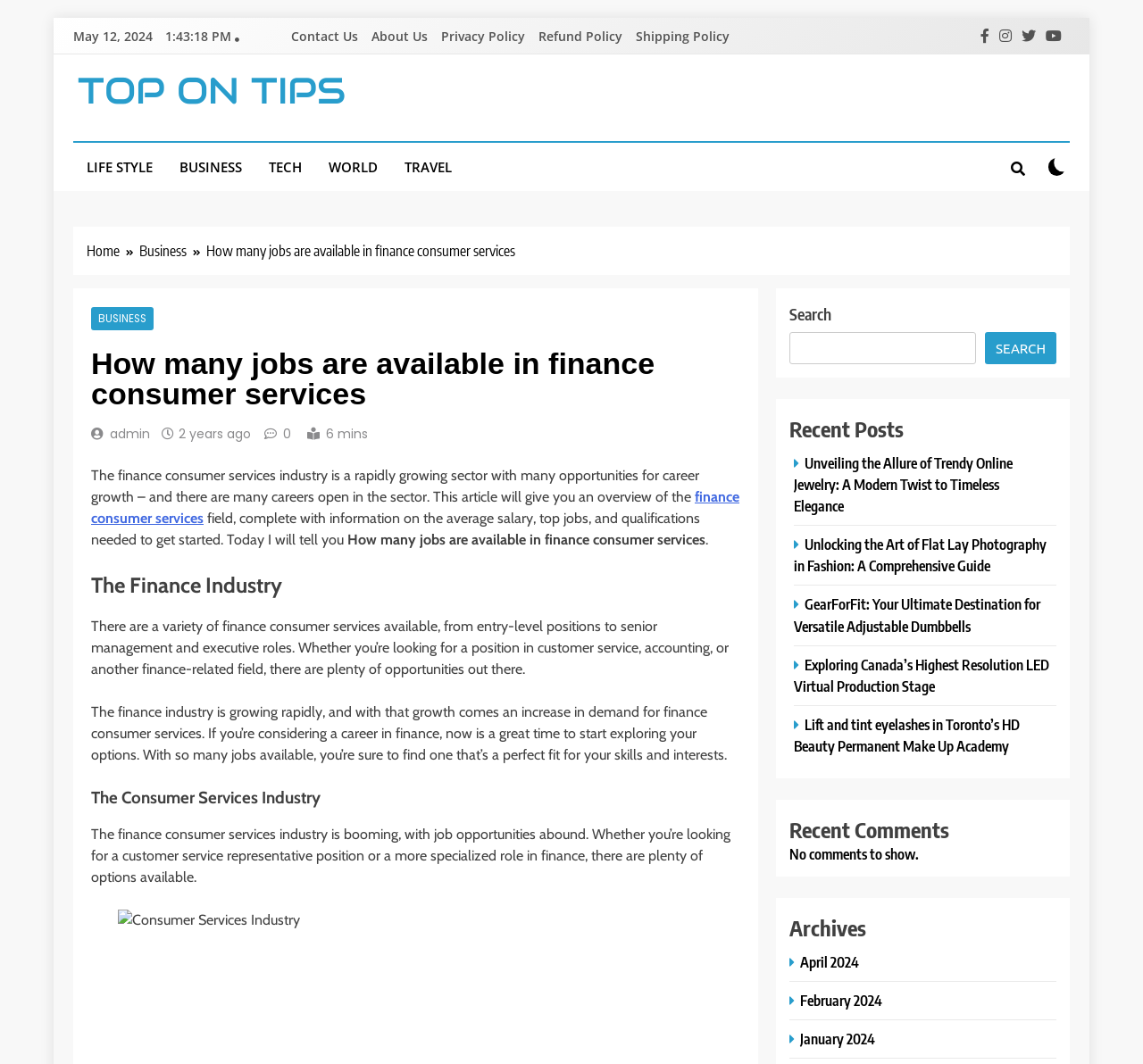Pinpoint the bounding box coordinates of the clickable element to carry out the following instruction: "Click on Contact Us."

[0.25, 0.026, 0.318, 0.042]